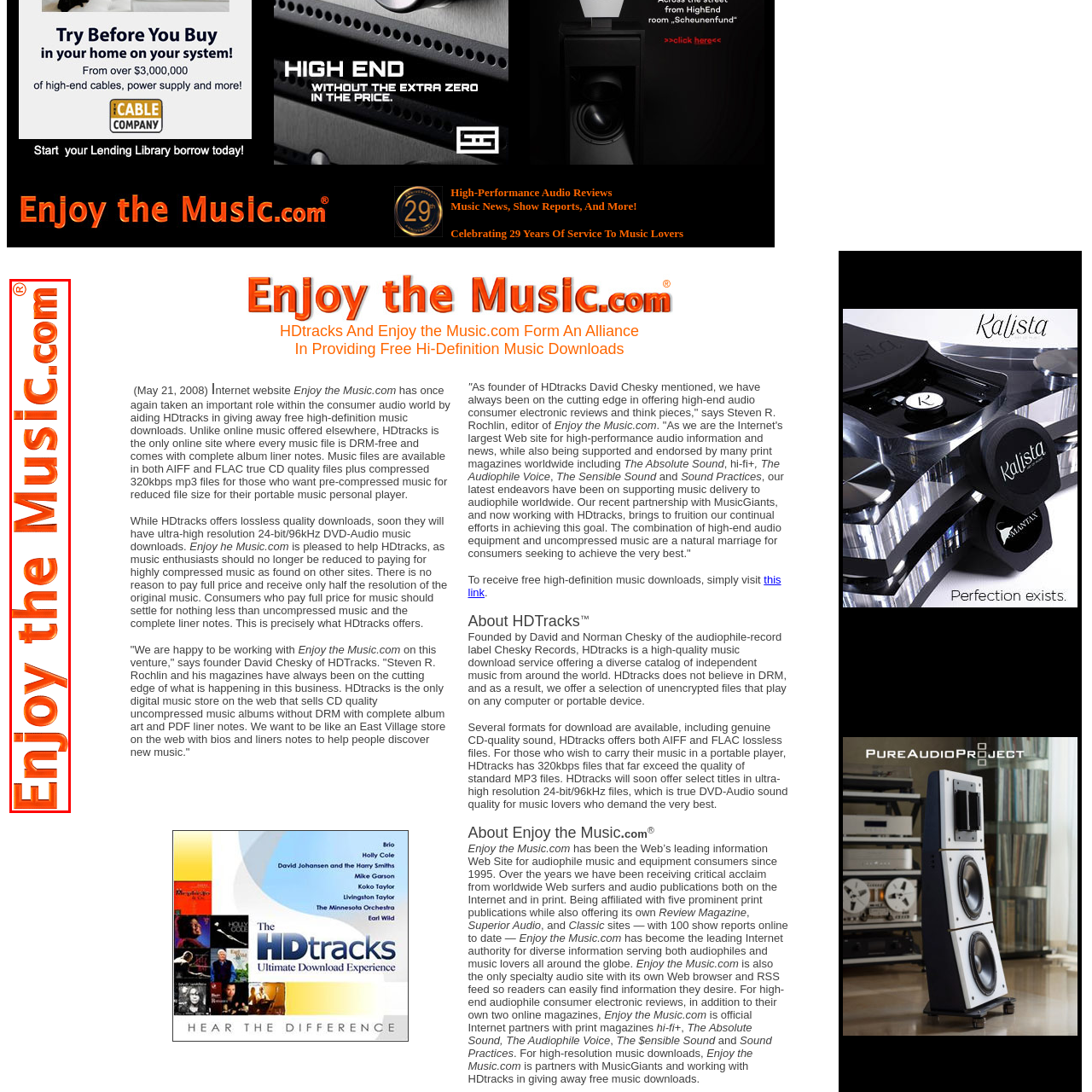Inspect the part framed by the grey rectangle, In what year was Enjoy the Music.com established? 
Reply with a single word or phrase.

1995